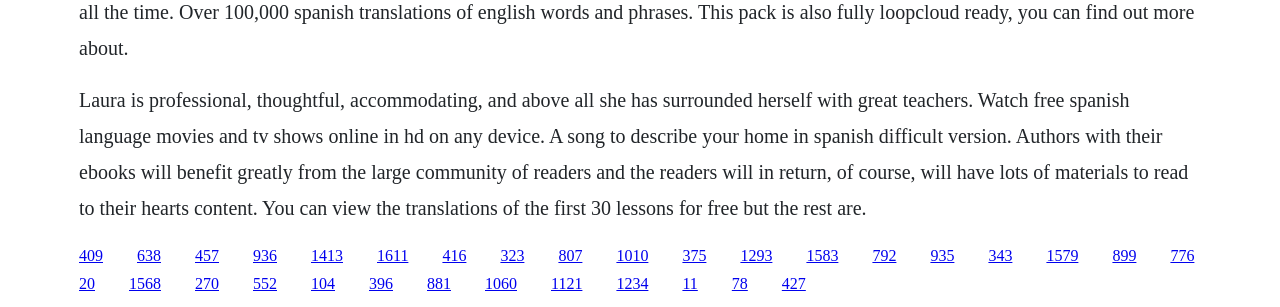Can you determine the bounding box coordinates of the area that needs to be clicked to fulfill the following instruction: "Read the review about Laura"?

[0.062, 0.289, 0.928, 0.712]